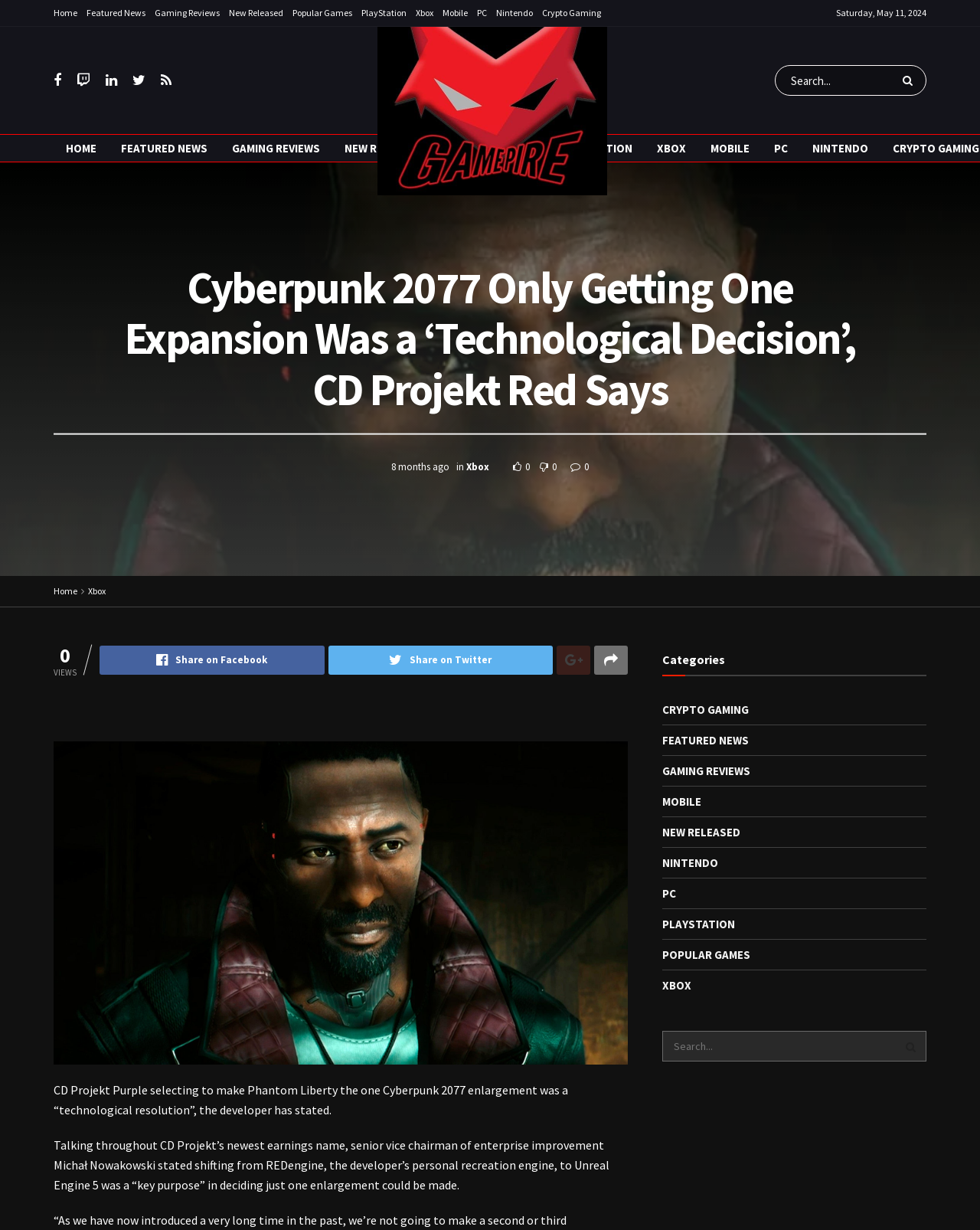How many categories are listed?
Your answer should be a single word or phrase derived from the screenshot.

11